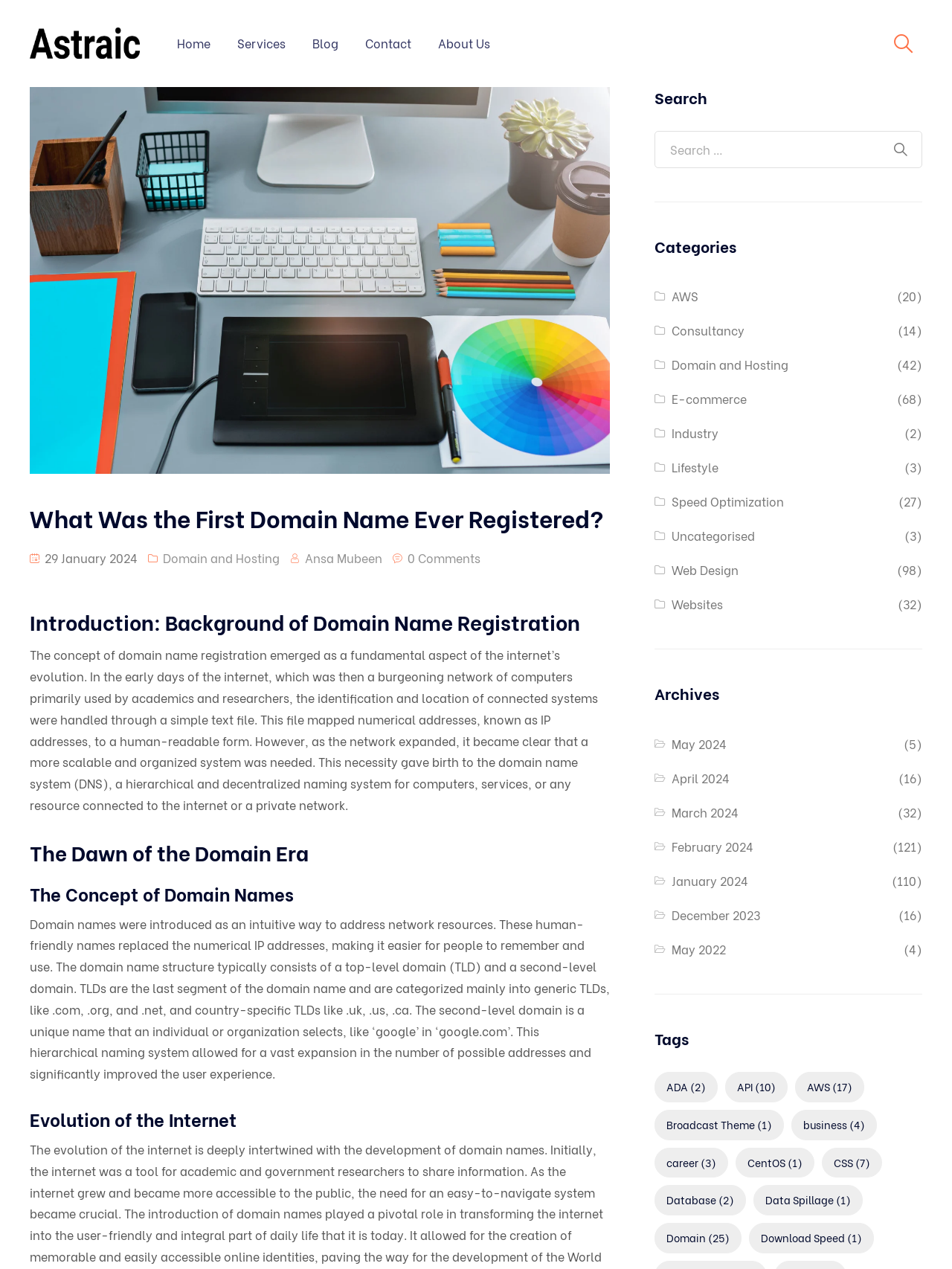What are the categories listed on the webpage?
We need a detailed and meticulous answer to the question.

The categories are listed on the right-hand side of the webpage, under the 'Categories' heading, and include options like AWS, Consultancy, Domain and Hosting, and others.